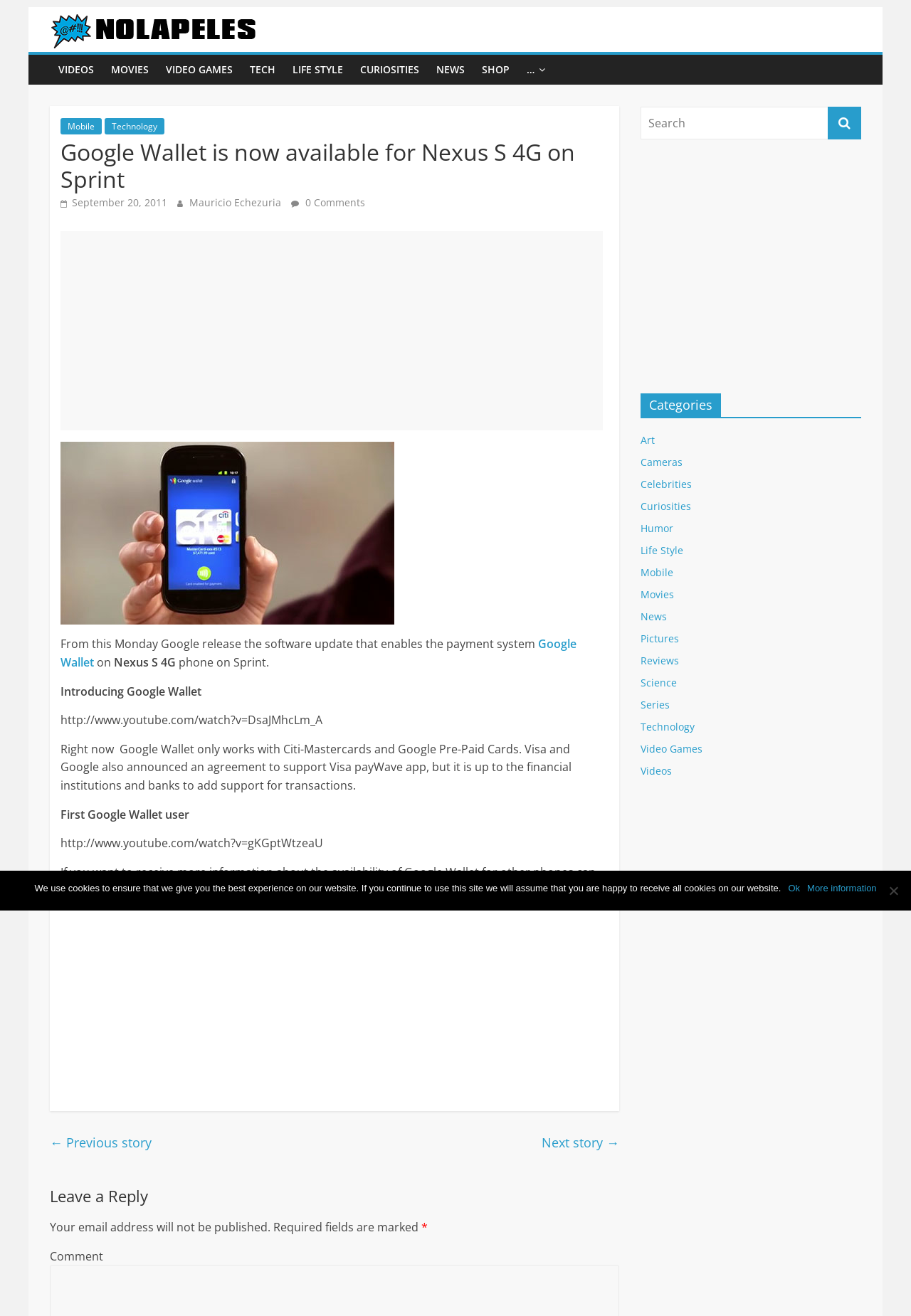Extract the main heading from the webpage content.

Google Wallet is now available for Nexus S 4G on Sprint